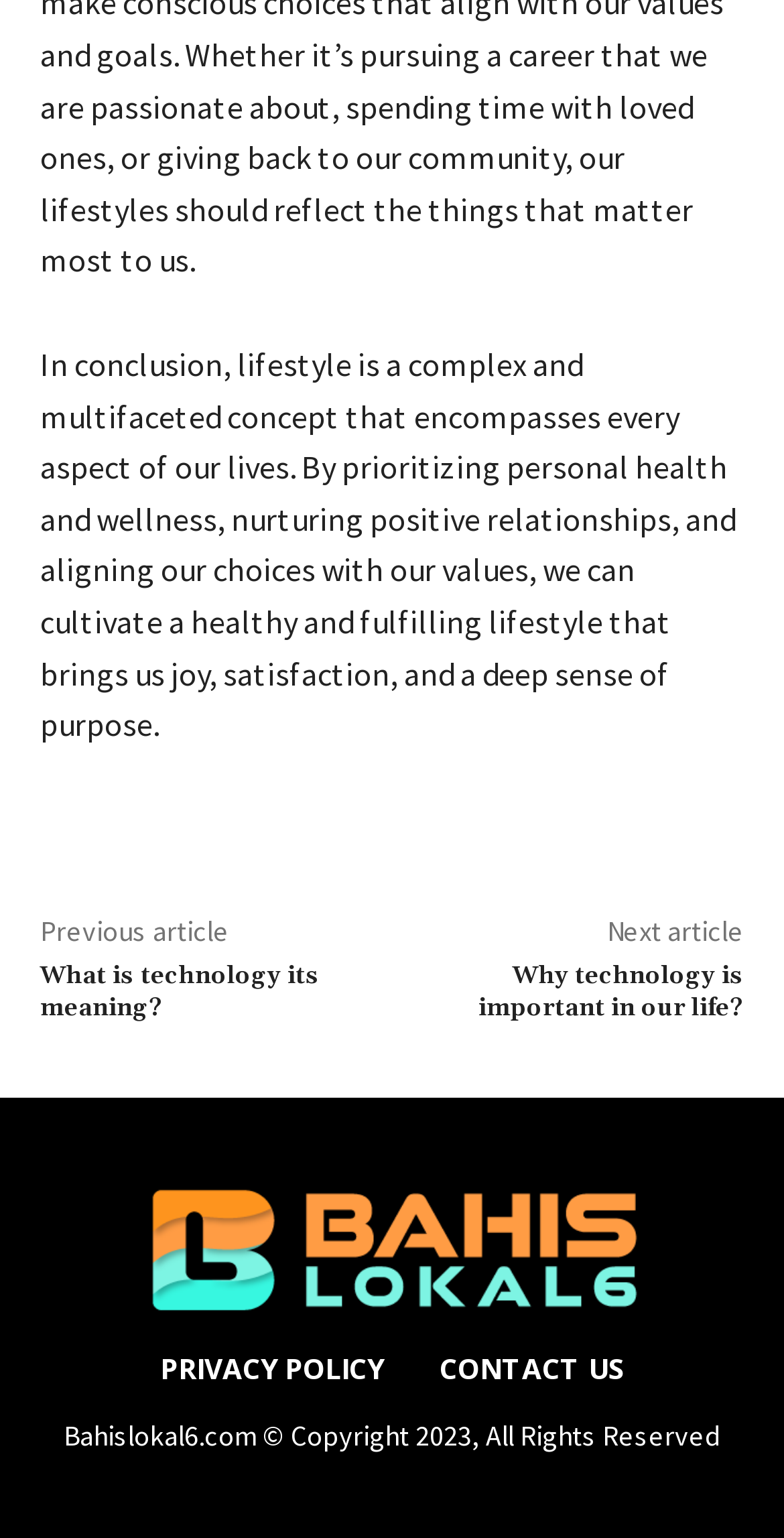Respond to the question below with a single word or phrase: What is the purpose of the 'Previous article' and 'Next article' links?

Article navigation